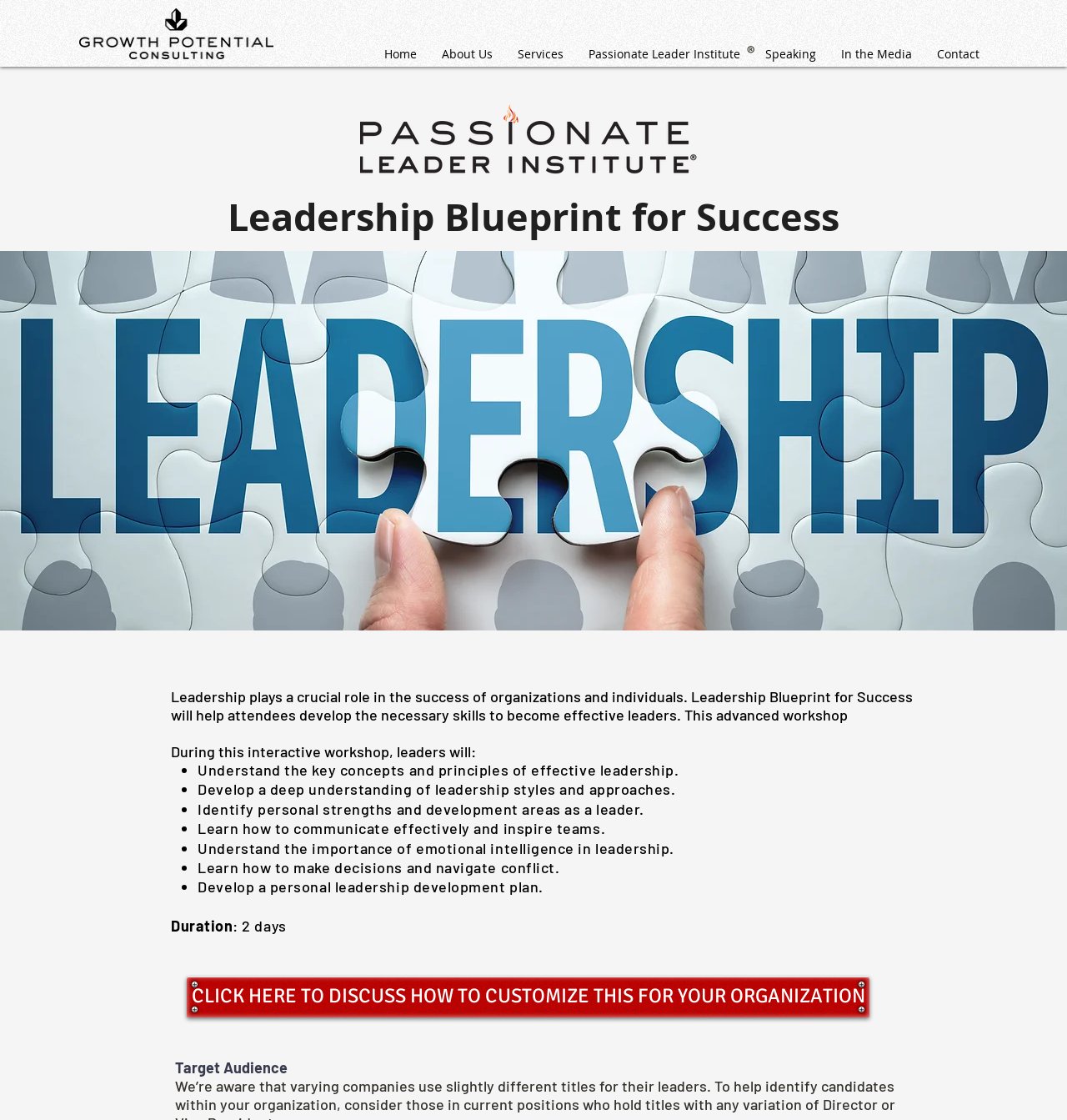Offer an in-depth caption of the entire webpage.

This webpage is about a leadership workshop called "Leadership Blueprint for Success". At the top left corner, there is a logo of "Growth Potential Consulting". Below the logo, there is a navigation menu with links to "Home", "About Us", "Services", "Passionate Leader Institute", "Speaking", "In the Media", and "Contact". 

To the right of the navigation menu, there is a registered trademark symbol. Below the navigation menu, there is a large image of a person in a leadership role, which takes up most of the width of the page. 

Above the image, there is a heading that reads "Leadership Blueprint for Success". Below the image, there is a paragraph of text that explains the importance of leadership and how the workshop can help attendees develop the necessary skills to become effective leaders. 

Following the paragraph, there is a list of what leaders will learn during the workshop, including understanding key concepts and principles of effective leadership, developing a deep understanding of leadership styles and approaches, identifying personal strengths and development areas, learning how to communicate effectively and inspire teams, understanding the importance of emotional intelligence in leadership, learning how to make decisions and navigate conflict, and developing a personal leadership development plan. 

Each item in the list is preceded by a bullet point. Below the list, there is a section that displays the duration of the workshop, which is 2 days. 

Further down, there is a call-to-action link that reads "CLICK HERE TO DISCUSS HOW TO CUSTOMIZE THIS FOR YOUR ORGANIZATION". Finally, at the bottom of the page, there is a section that indicates the target audience for the workshop.